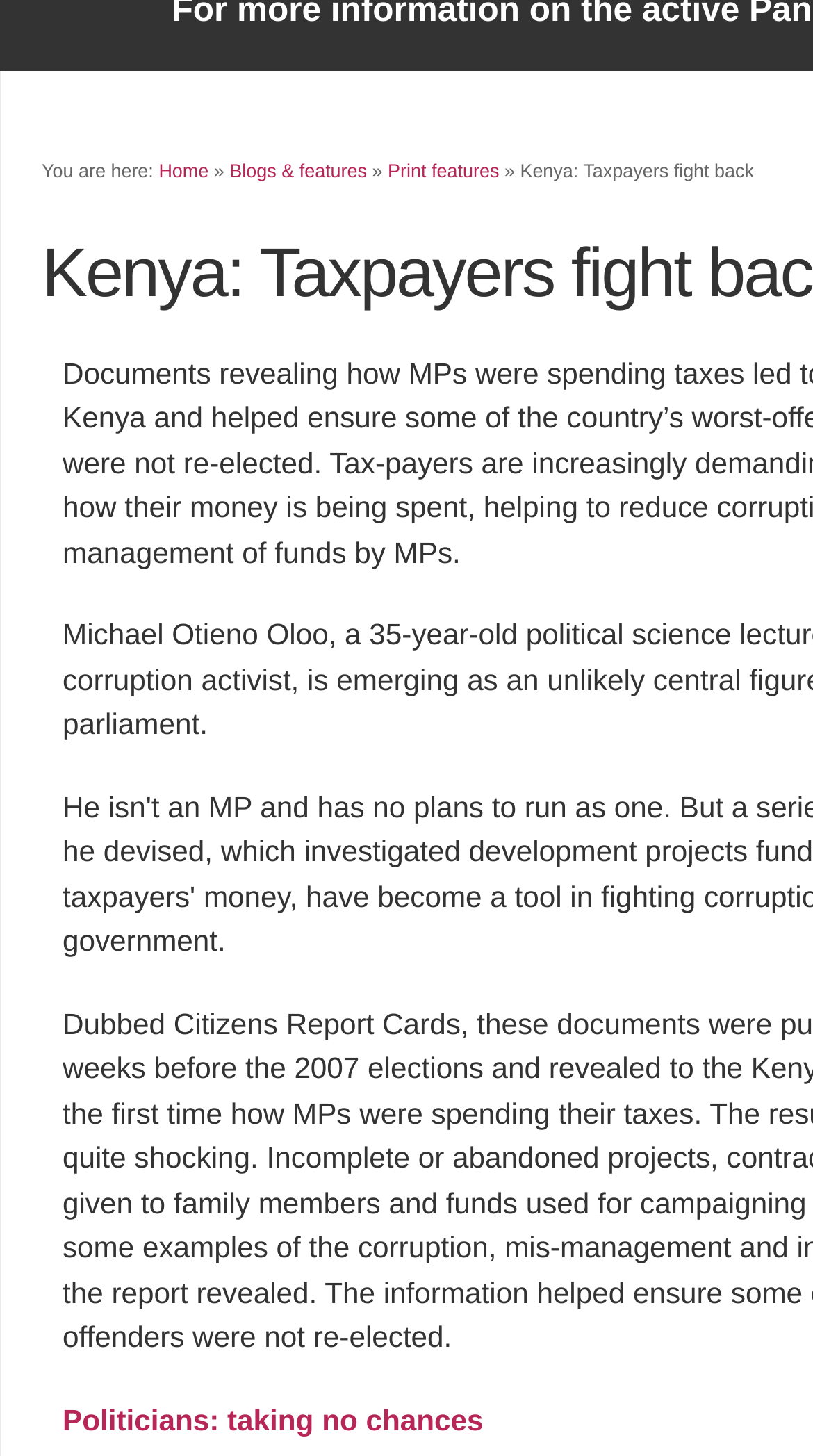From the webpage screenshot, predict the bounding box of the UI element that matches this description: "Home".

[0.195, 0.11, 0.257, 0.125]